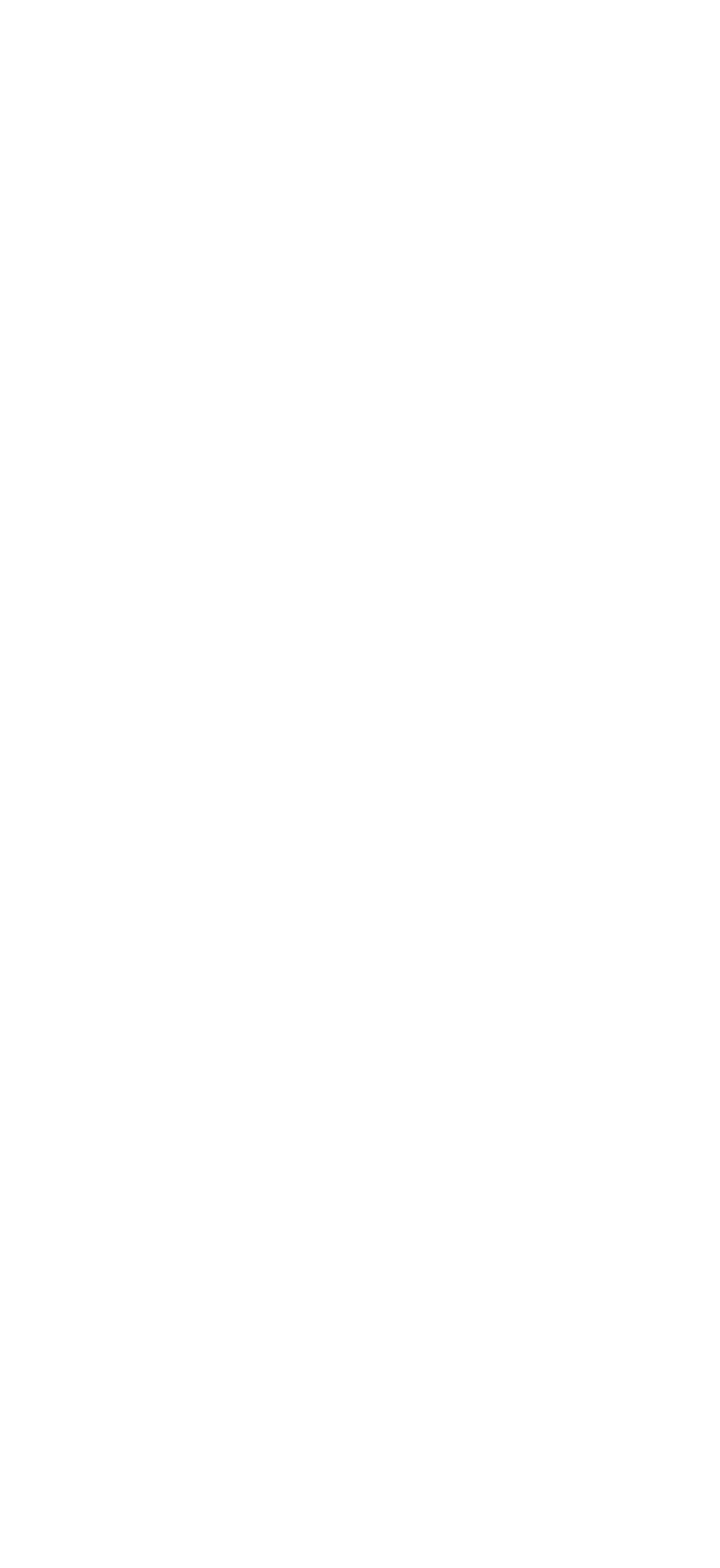Give a concise answer of one word or phrase to the question: 
What is the second link under the News section?

Reviews